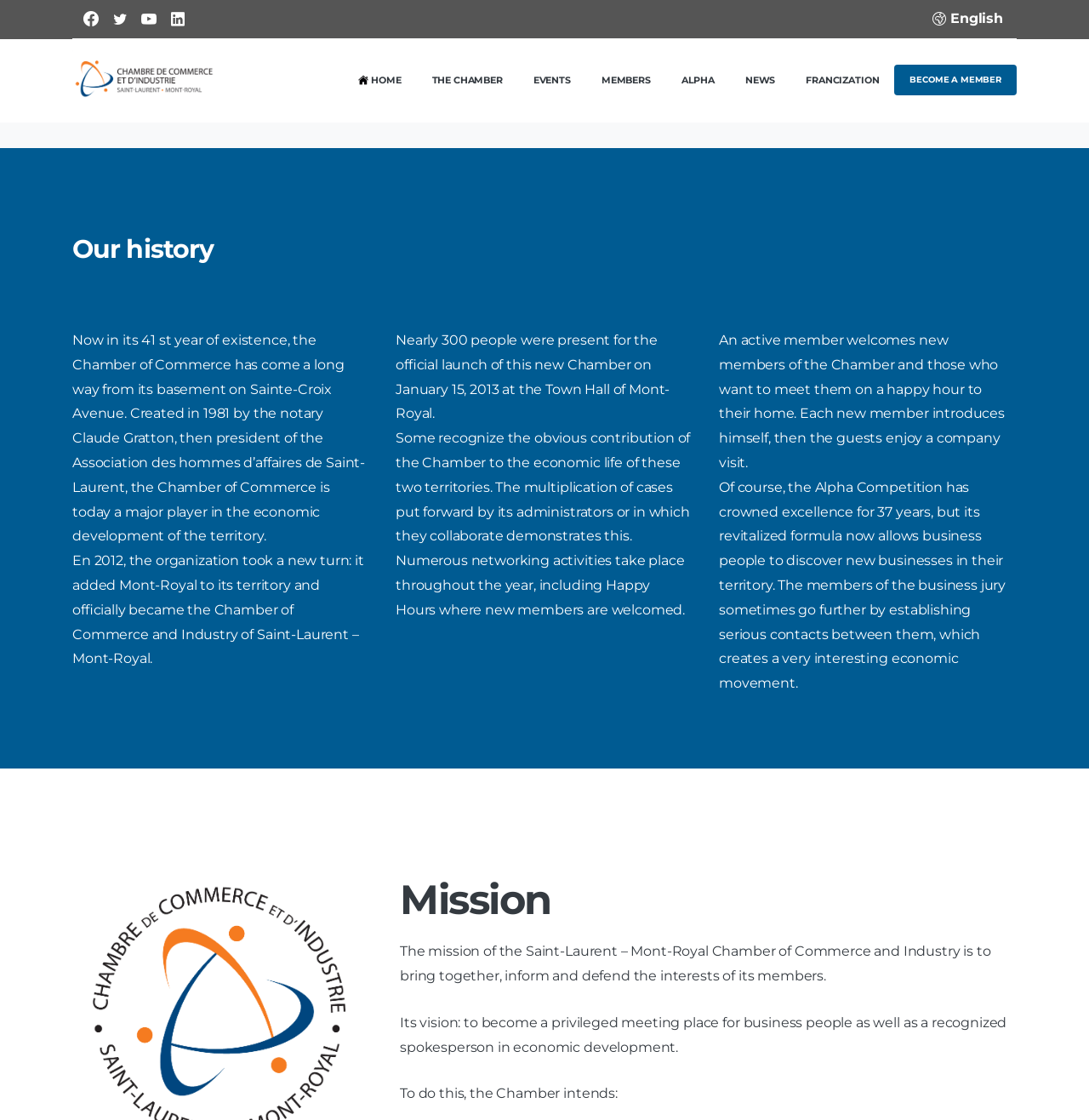What is the purpose of the Happy Hours?
Provide an in-depth answer to the question, covering all aspects.

I found the answer by reading the StaticText element that mentions 'Numerous networking activities take place throughout the year, including Happy Hours where new members are welcomed.' which explains the purpose of the Happy Hours.